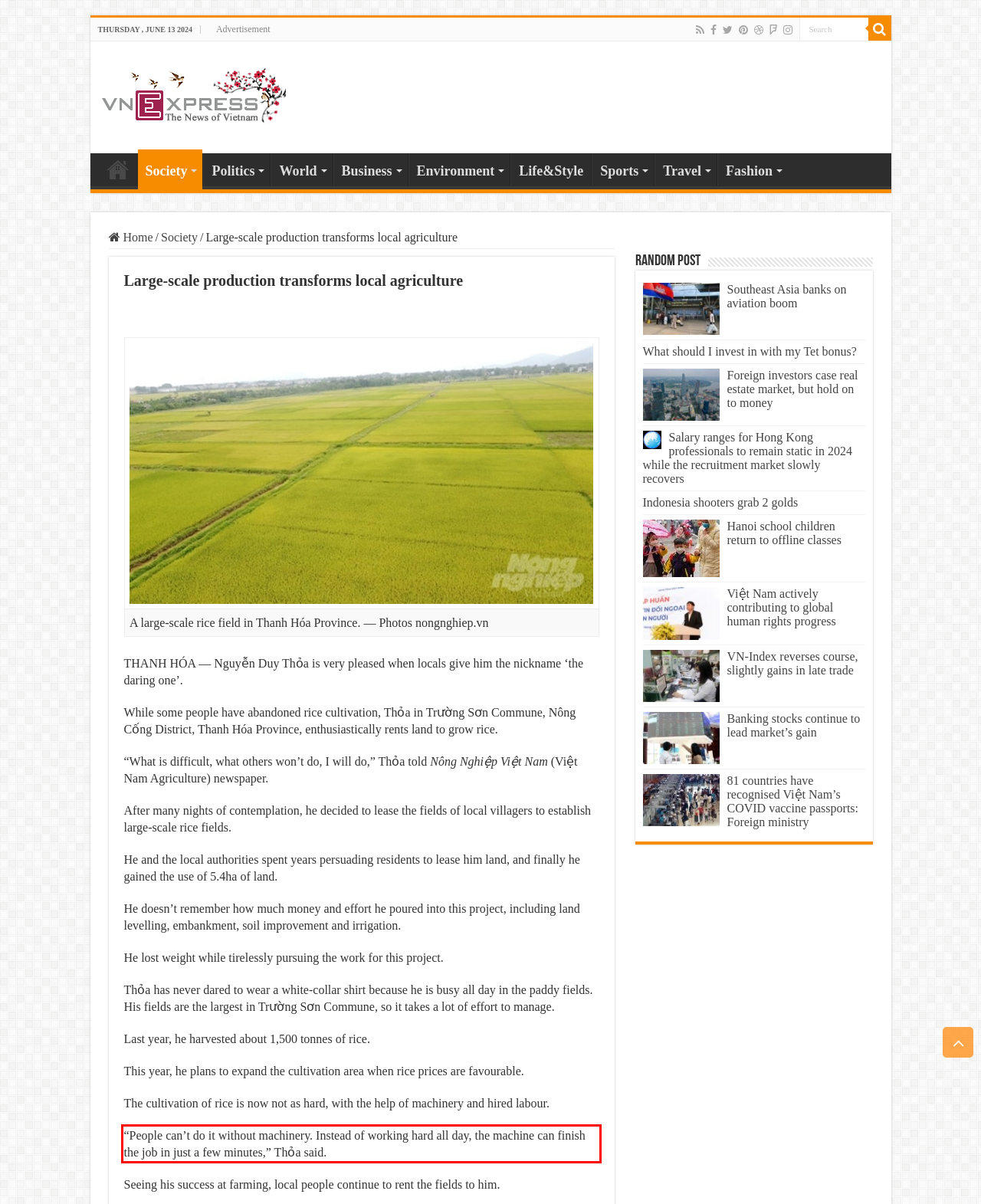Identify the red bounding box in the webpage screenshot and perform OCR to generate the text content enclosed.

“People can’t do it without machinery. Instead of working hard all day, the machine can finish the job in just a few minutes,” Thỏa said.